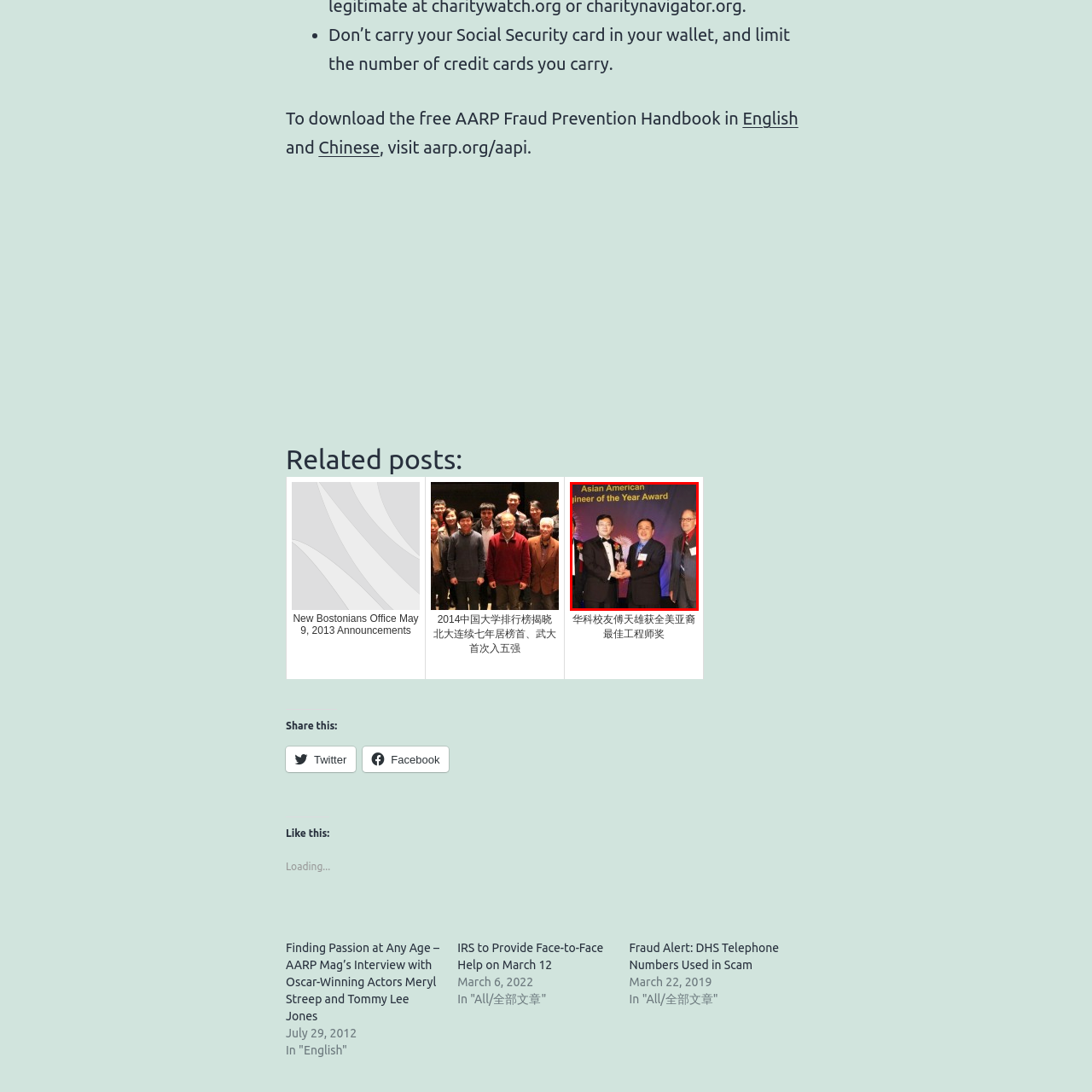Offer a detailed account of what is shown inside the red bounding box.

The image captures a significant moment at the annual Asian American Engineer of the Year Award ceremony, where distinguished individuals in the field of engineering are recognized for their contributions. In the foreground, four men, dressed in formal attire, are positioned together. The central figure is receiving an award, emblematic of excellence and achievement within the Asian American engineering community. Each recipient and presenter is adorned with flower boutonnieres, emphasizing the celebratory nature of the event. Behind them, a backdrop features bright colors and festive decorations, reinforcing the prestigious atmosphere of the occasion. This gathering serves to inspire and honor those making impactful strides in engineering and technology.